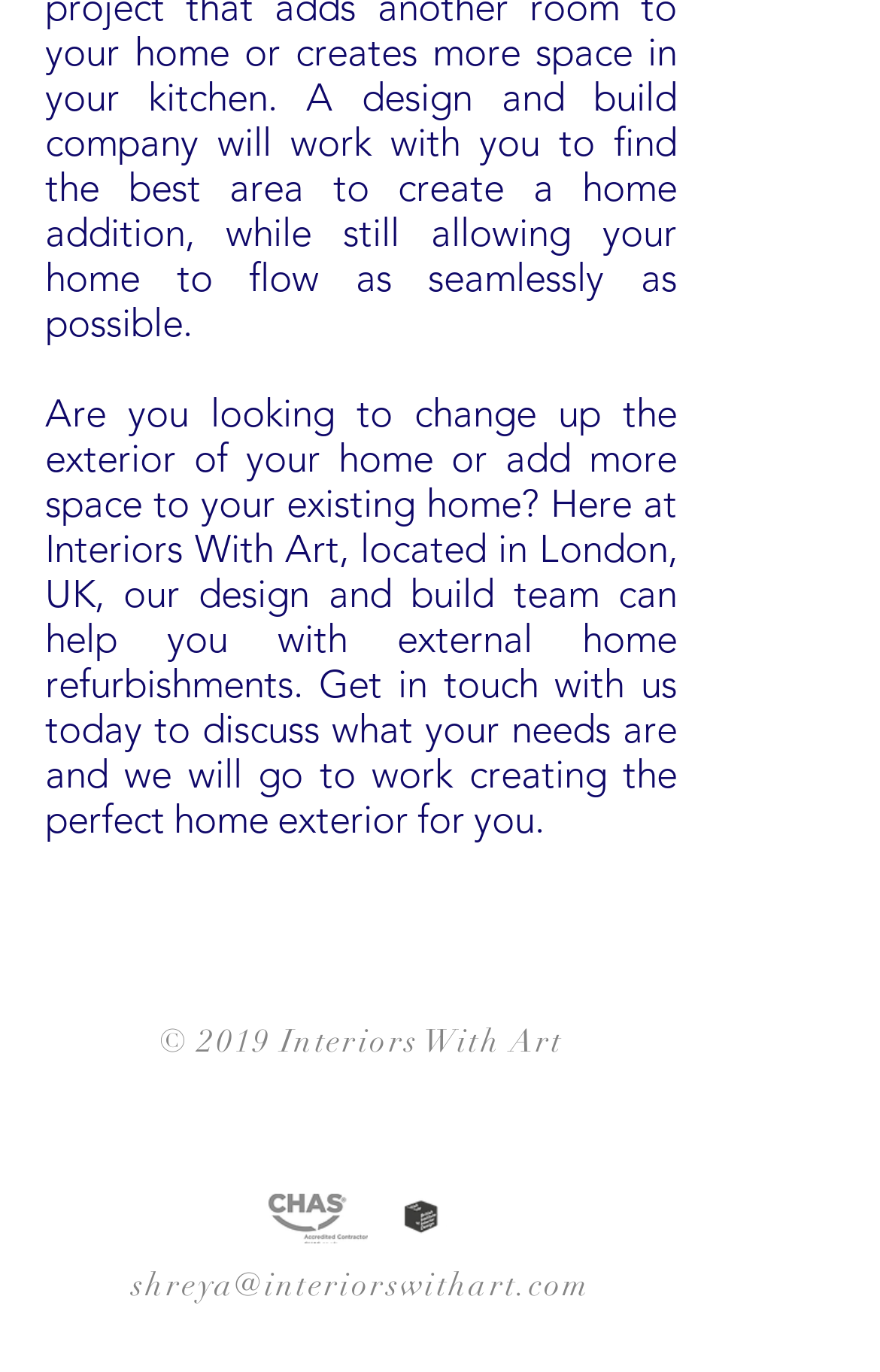What is the email address provided on the webpage?
Please provide a comprehensive answer based on the visual information in the image.

The email address can be found in the link element with ID 97, which contains the text 'shreya@interiorswithart.com'.